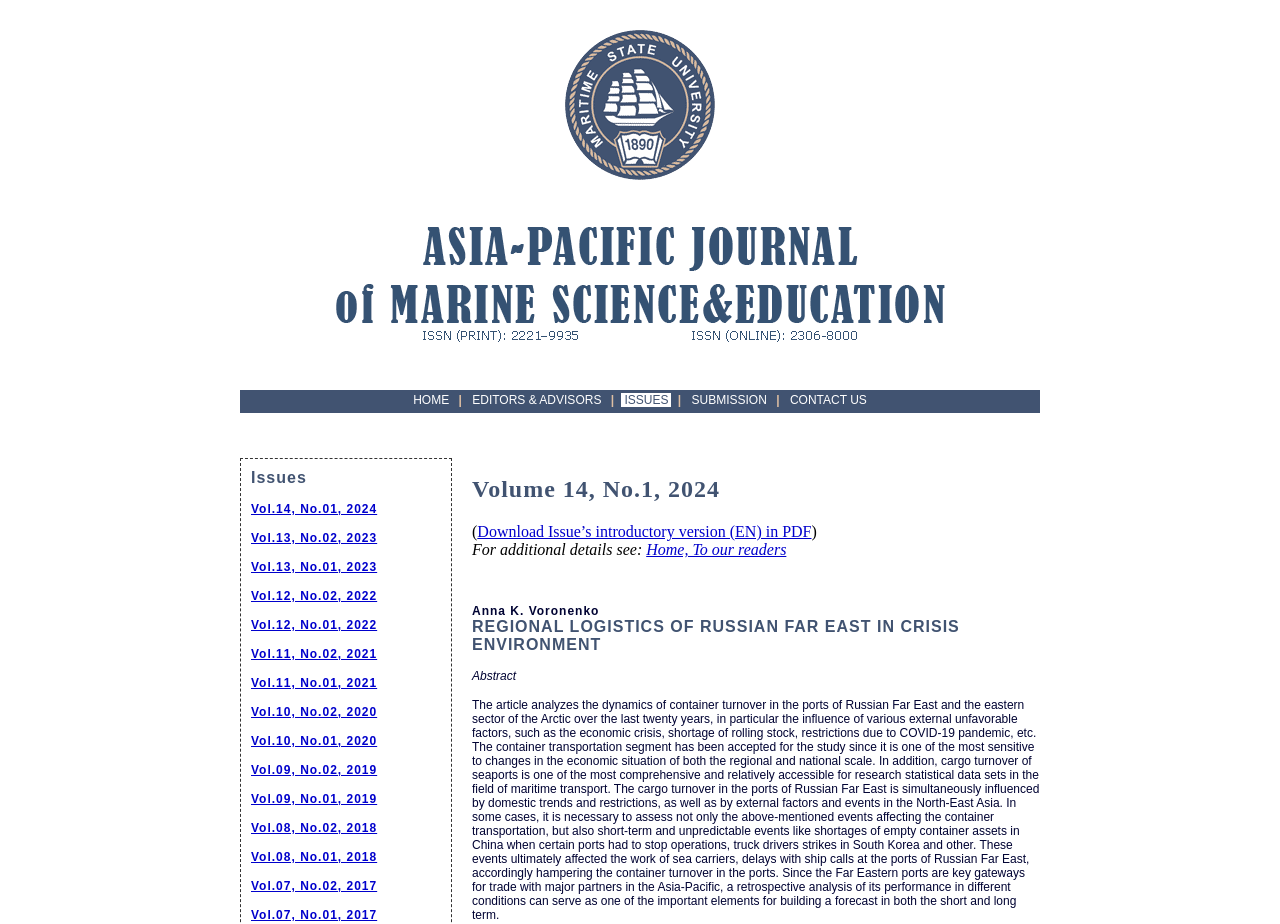Respond with a single word or phrase to the following question: What is the title of the article by Anna K. Voronenko?

REGIONAL LOGISTICS OF RUSSIAN FAR EAST IN CRISIS ENVIRONMENT